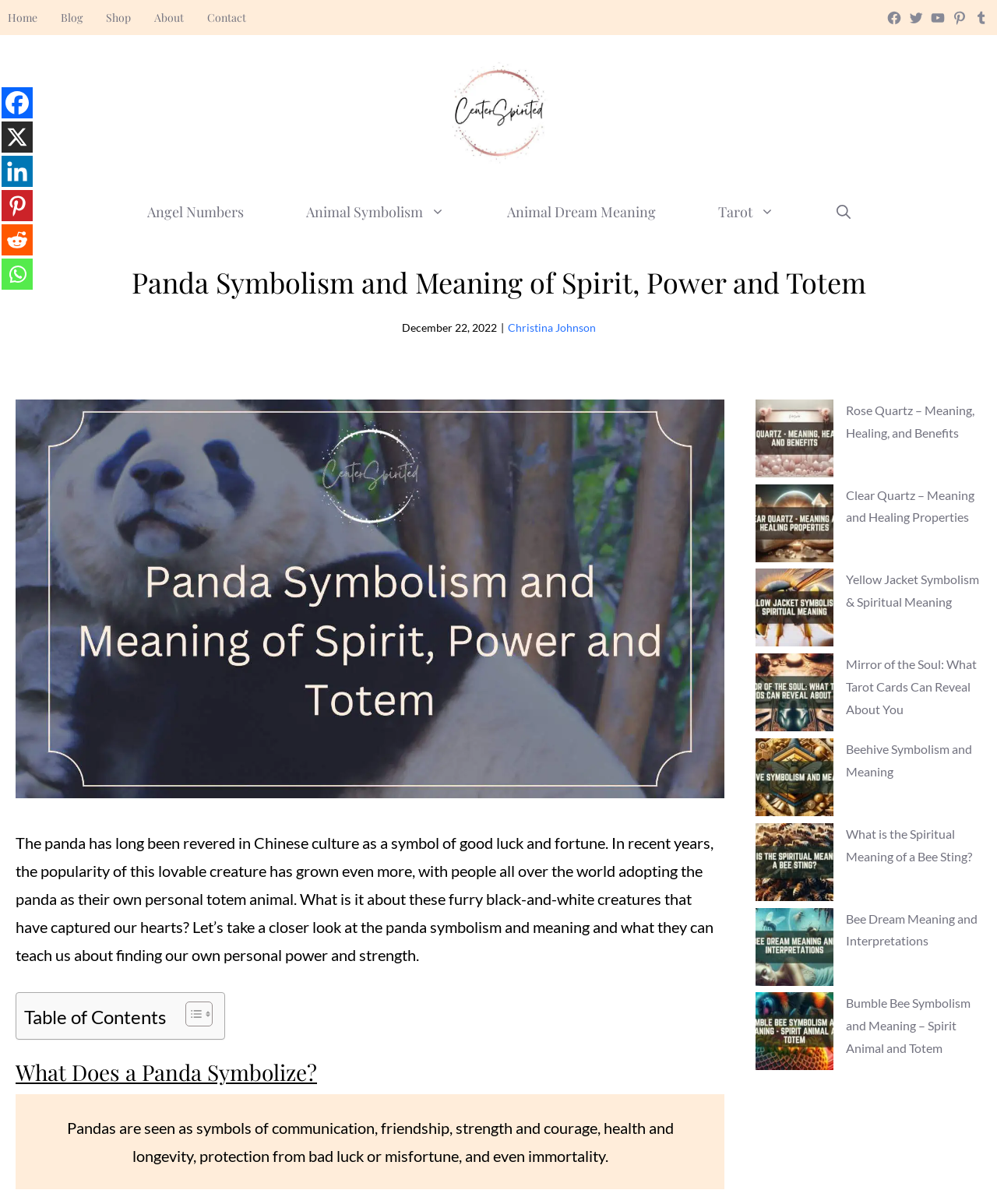Specify the bounding box coordinates for the region that must be clicked to perform the given instruction: "Read the article about 'Rose Quartz – Meaning, Healing, and Benefits'".

[0.758, 0.332, 0.836, 0.402]